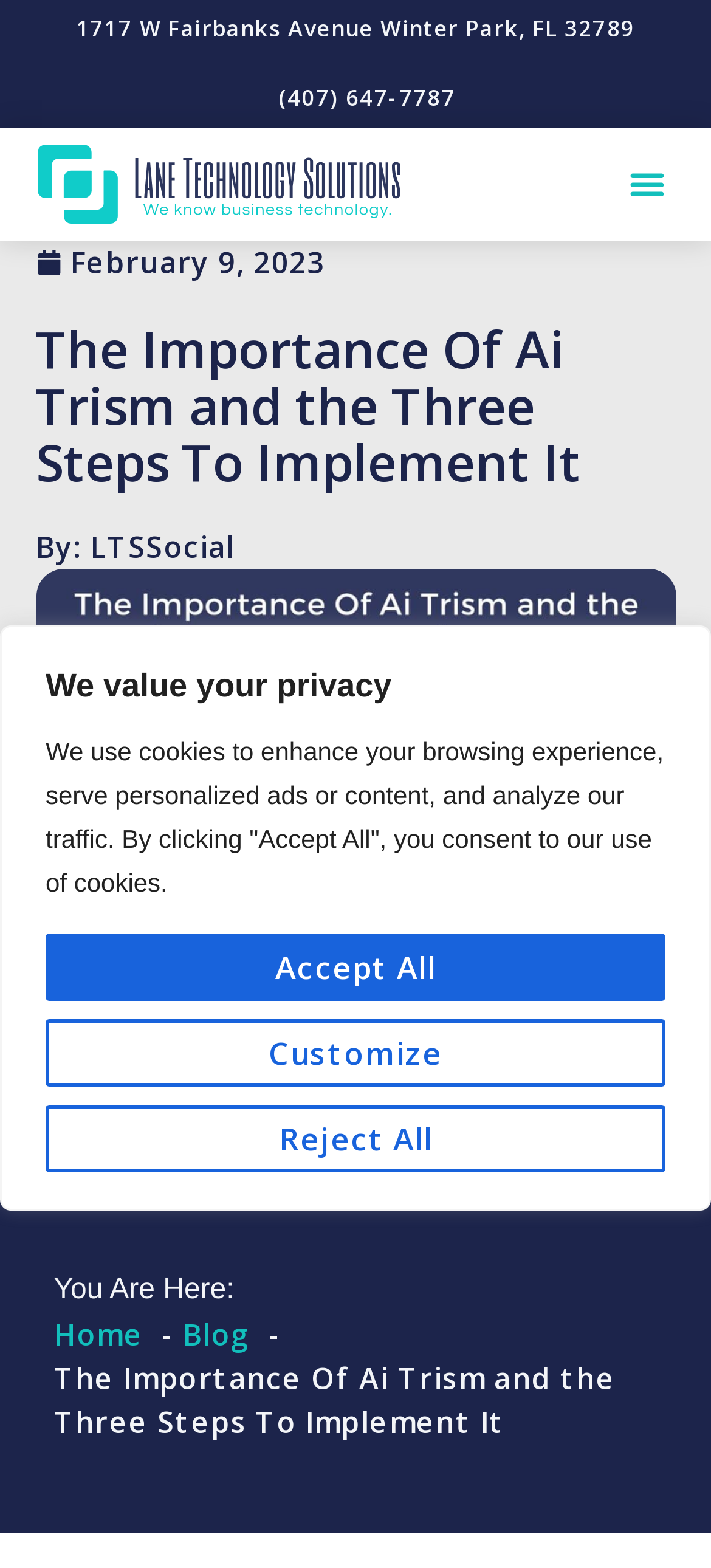Locate the primary headline on the webpage and provide its text.

The Importance Of Ai Trism and the Three Steps To Implement It